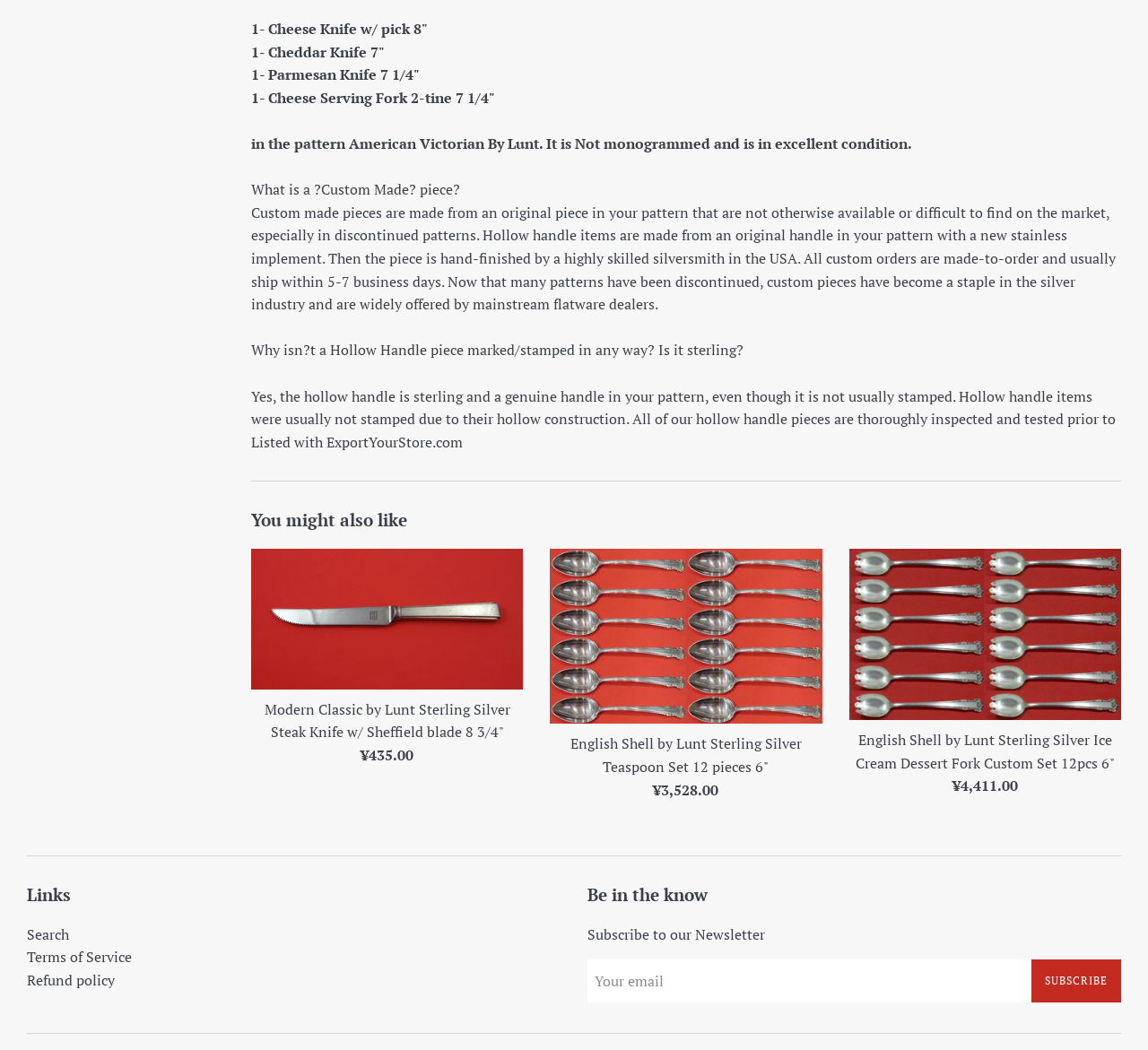What is the pattern of the cheese knife?
Please look at the screenshot and answer in one word or a short phrase.

American Victorian